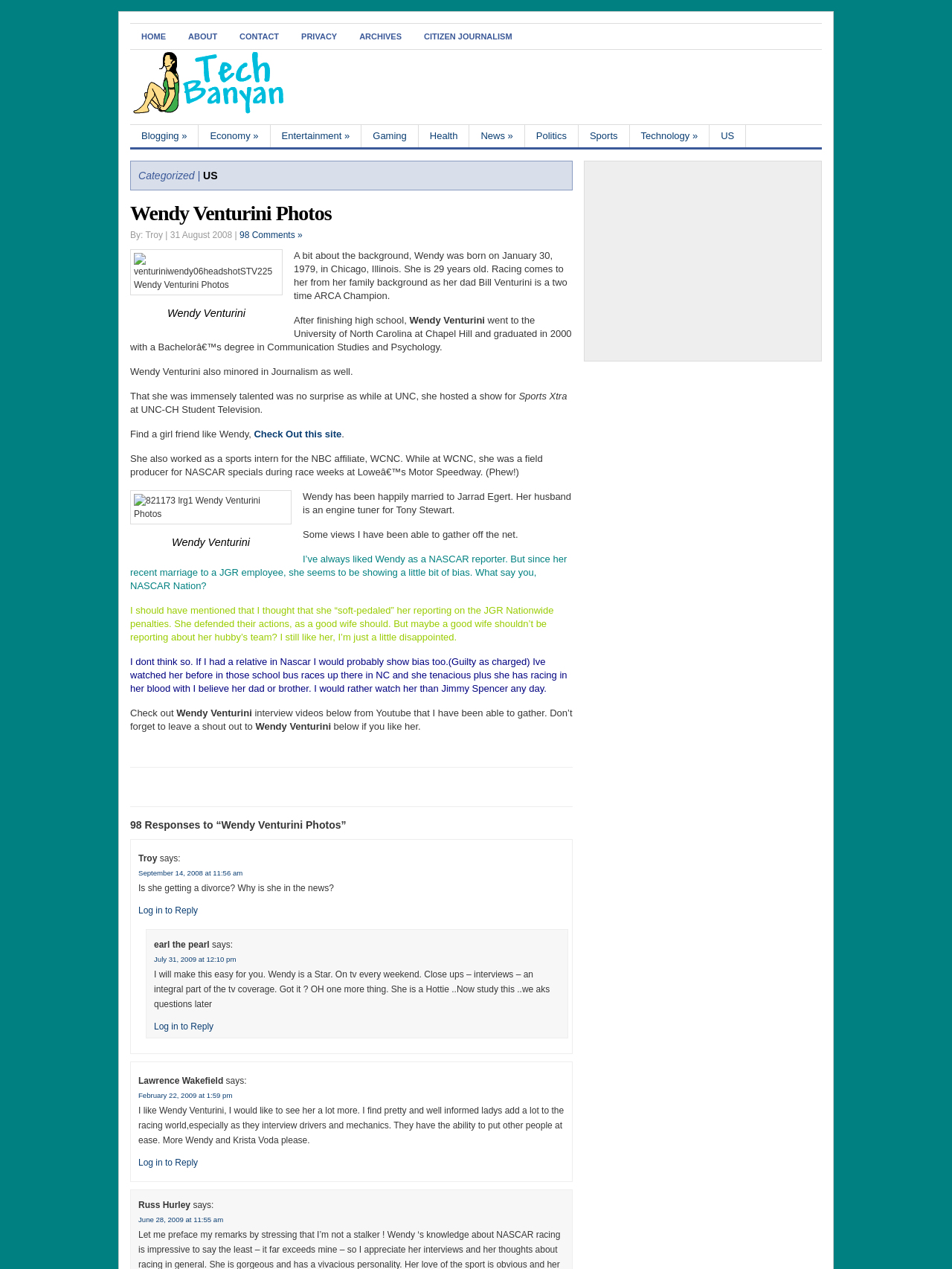Locate the bounding box coordinates of the element that should be clicked to execute the following instruction: "Click 98 Comments »".

[0.252, 0.181, 0.318, 0.189]